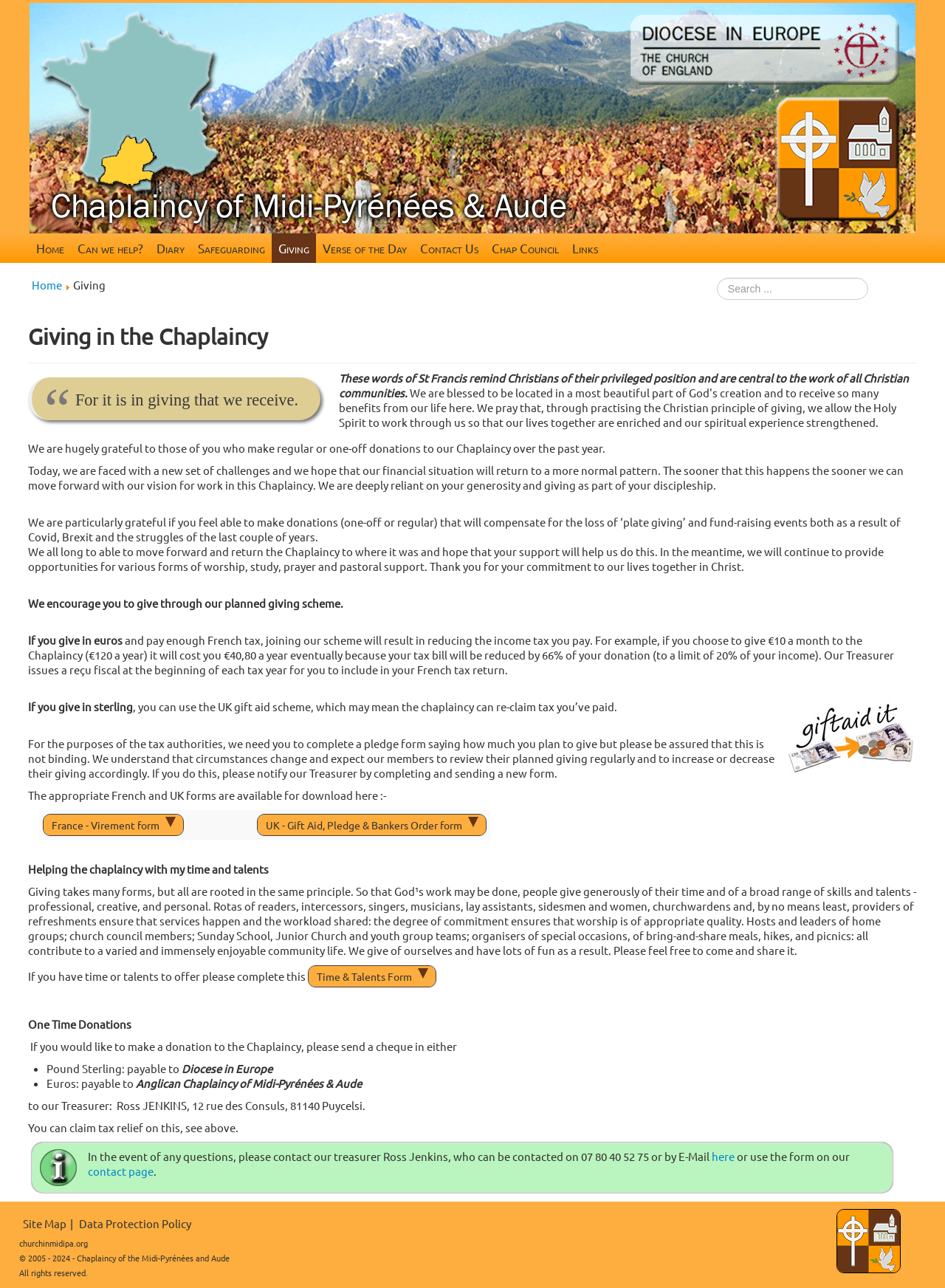Please locate the bounding box coordinates of the element that should be clicked to achieve the given instruction: "Click on the 'Home' link".

[0.031, 0.181, 0.075, 0.204]